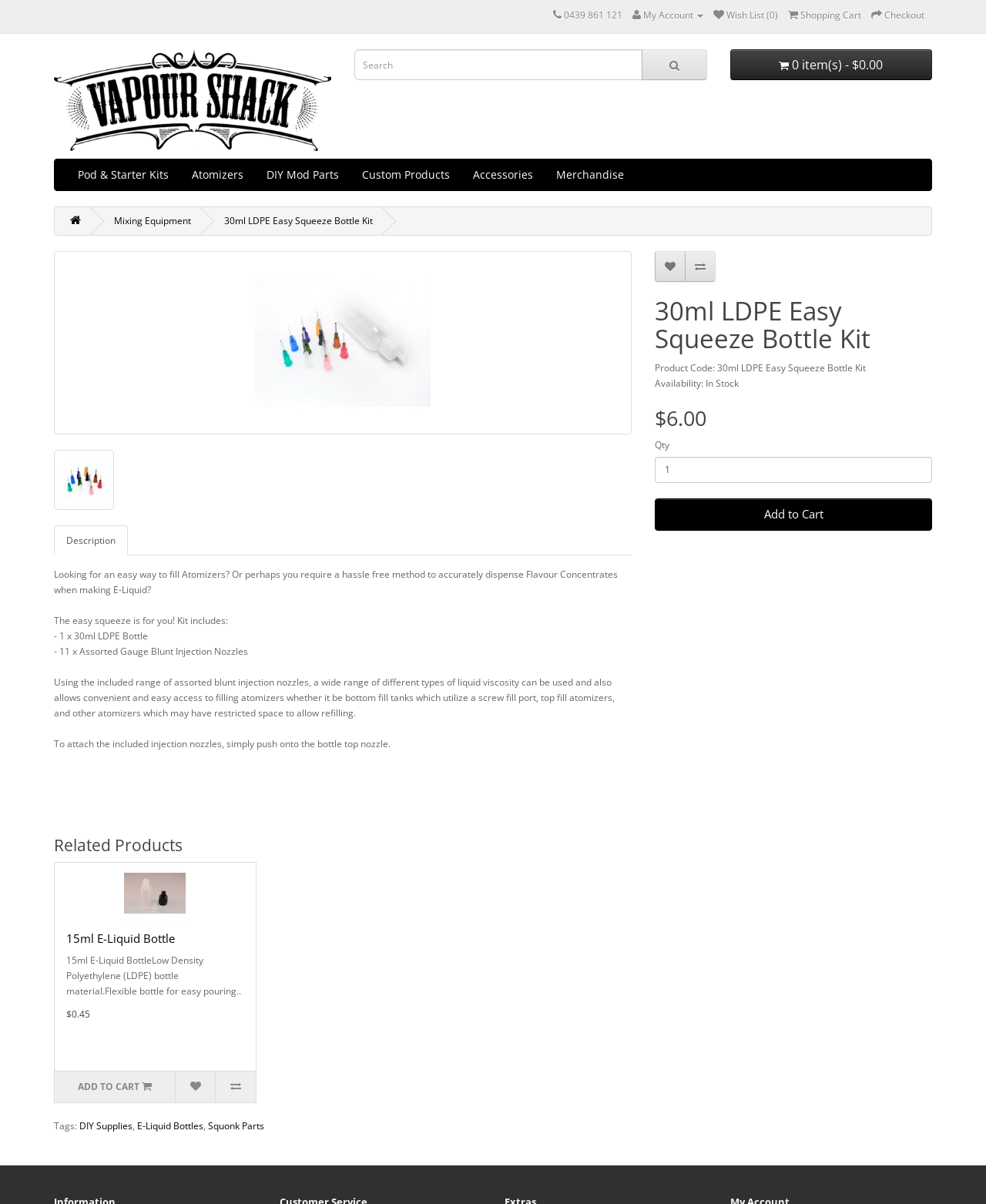How many items are in the shopping cart?
Using the visual information, respond with a single word or phrase.

0